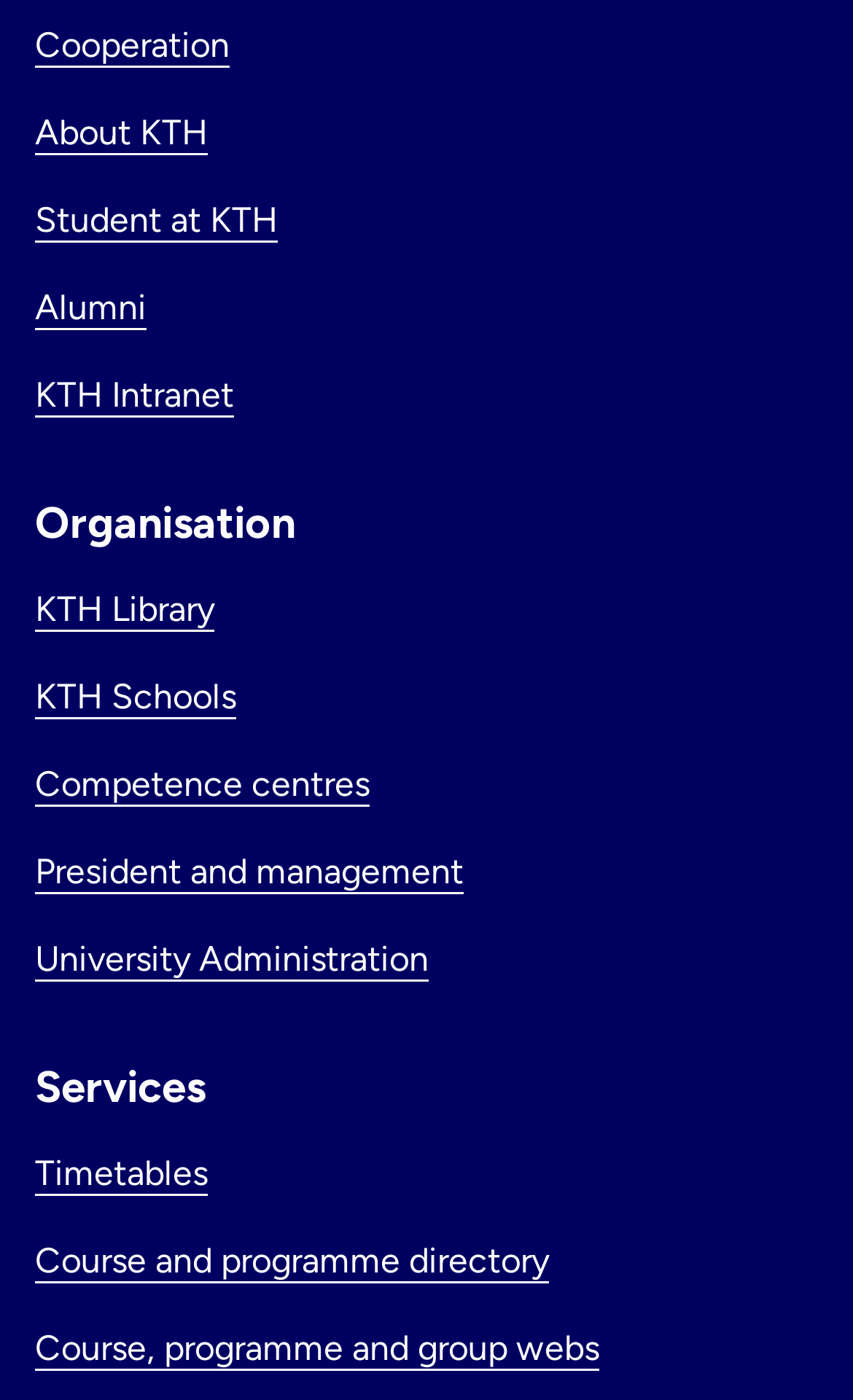How many headings are on the webpage?
Look at the image and respond with a one-word or short-phrase answer.

2